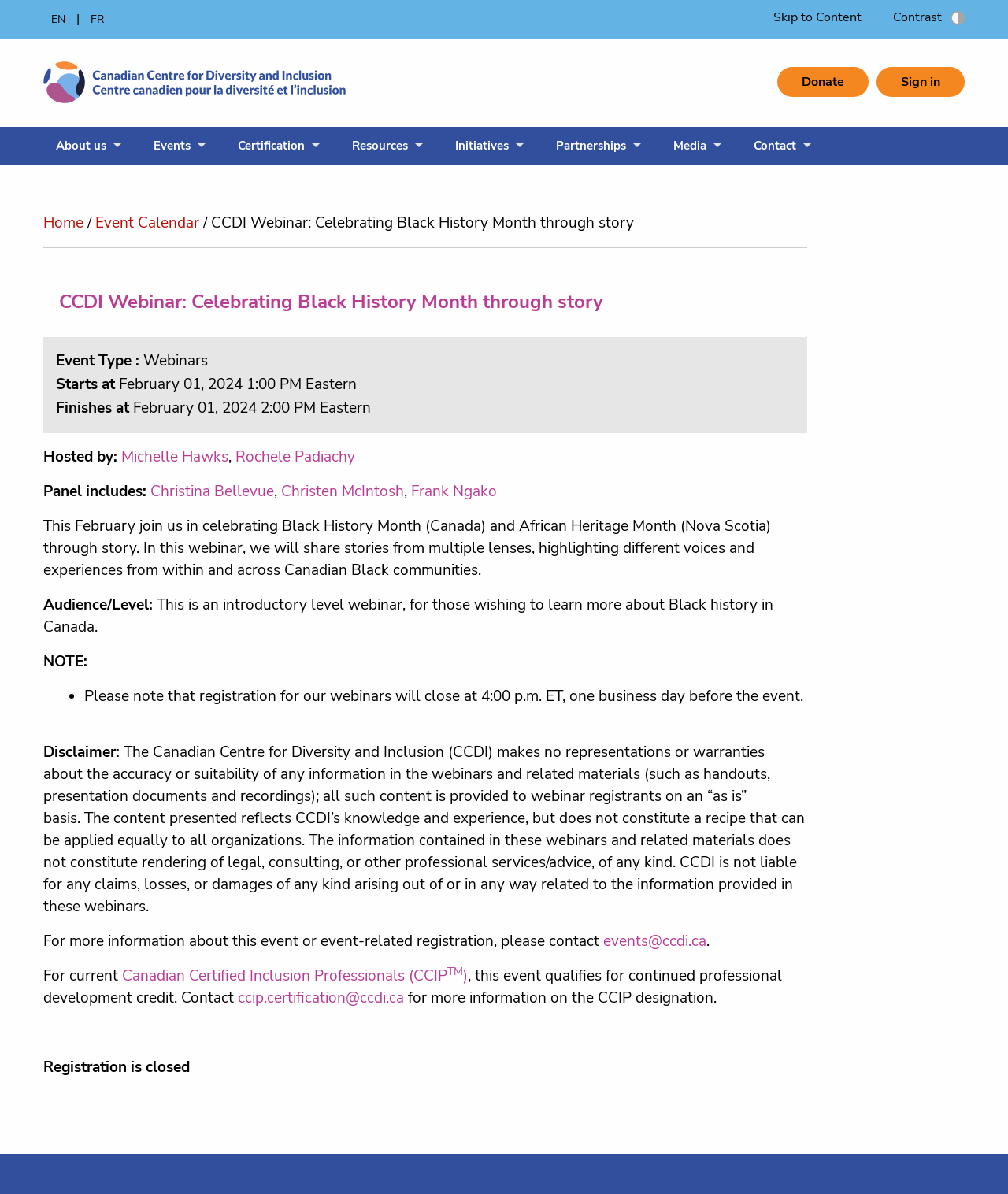What is the purpose of the webinar?
Please give a detailed and elaborate answer to the question based on the image.

I found the answer by looking at the introductory text on the webpage, which mentions that the webinar is celebrating Black History Month through story.